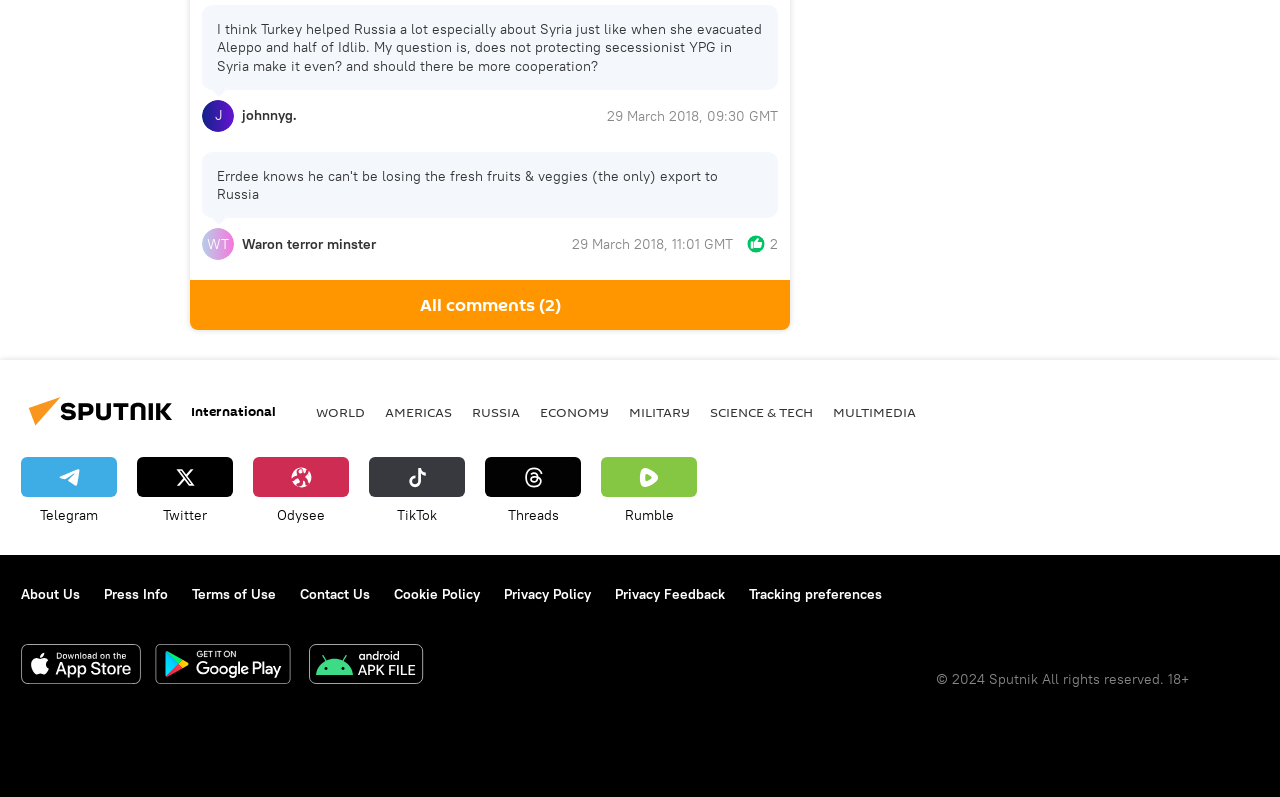What is the topic of the discussion?
Based on the image, answer the question in a detailed manner.

Based on the text 'I think Turkey helped Russia a lot especially about Syria just like when she evacuated Aleppo and half of Idlib. My question is, does not protecting secessionist YPG in Syria make it even? and should there be more cooperation?' at the top of the webpage, it appears that the topic of discussion is the relationship between Turkey and Russia, specifically in the context of Syria.